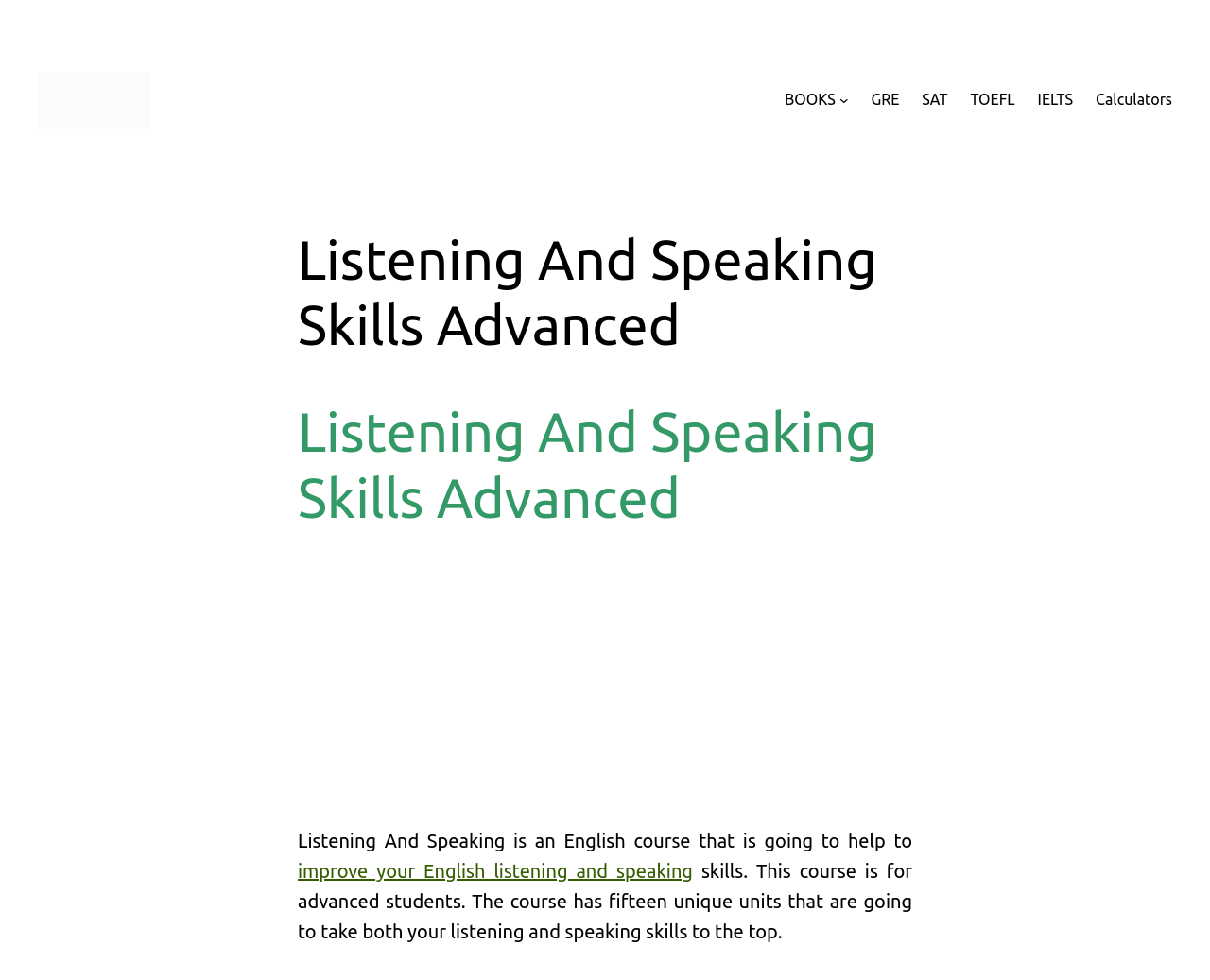Specify the bounding box coordinates of the area to click in order to execute this command: 'Go to the GRE page'. The coordinates should consist of four float numbers ranging from 0 to 1, and should be formatted as [left, top, right, bottom].

[0.72, 0.089, 0.743, 0.114]